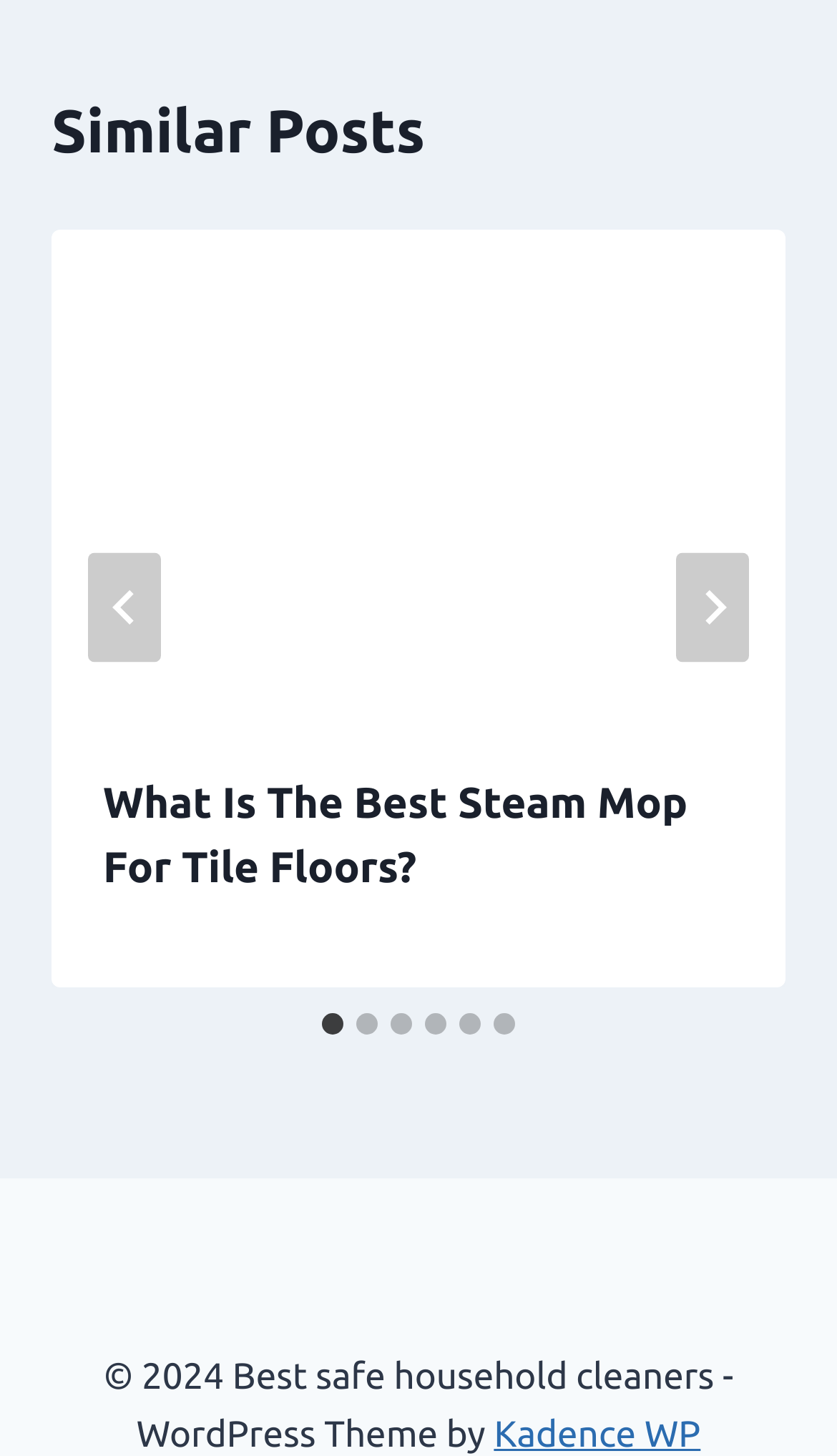Based on the image, provide a detailed and complete answer to the question: 
What is the title of the first slide?

I looked at the article element inside the first tabpanel, and found a heading element with the text 'What Is The Best Steam Mop For Tile Floors?'.